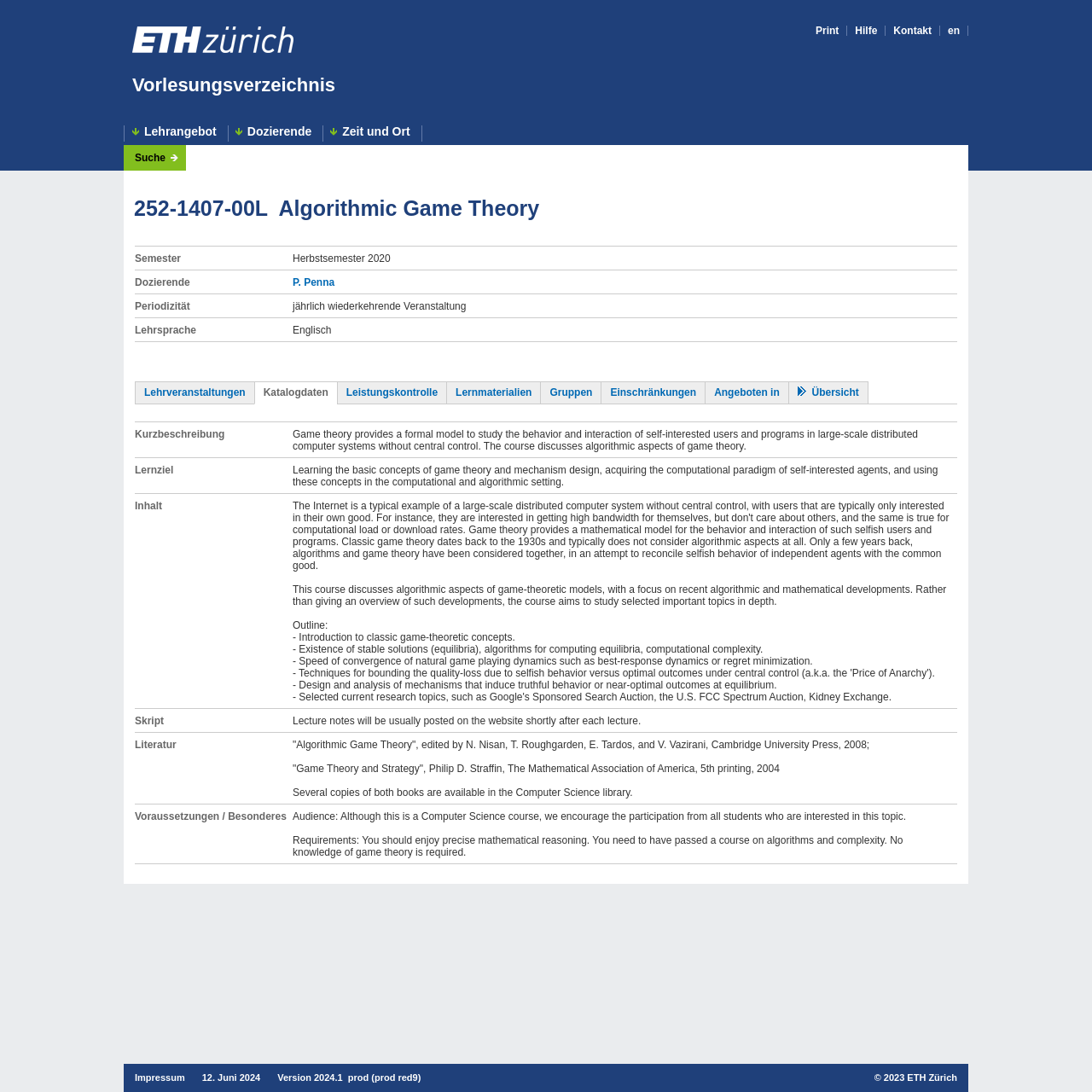Specify the bounding box coordinates of the area to click in order to follow the given instruction: "View the lecture notes."

[0.268, 0.649, 0.877, 0.671]